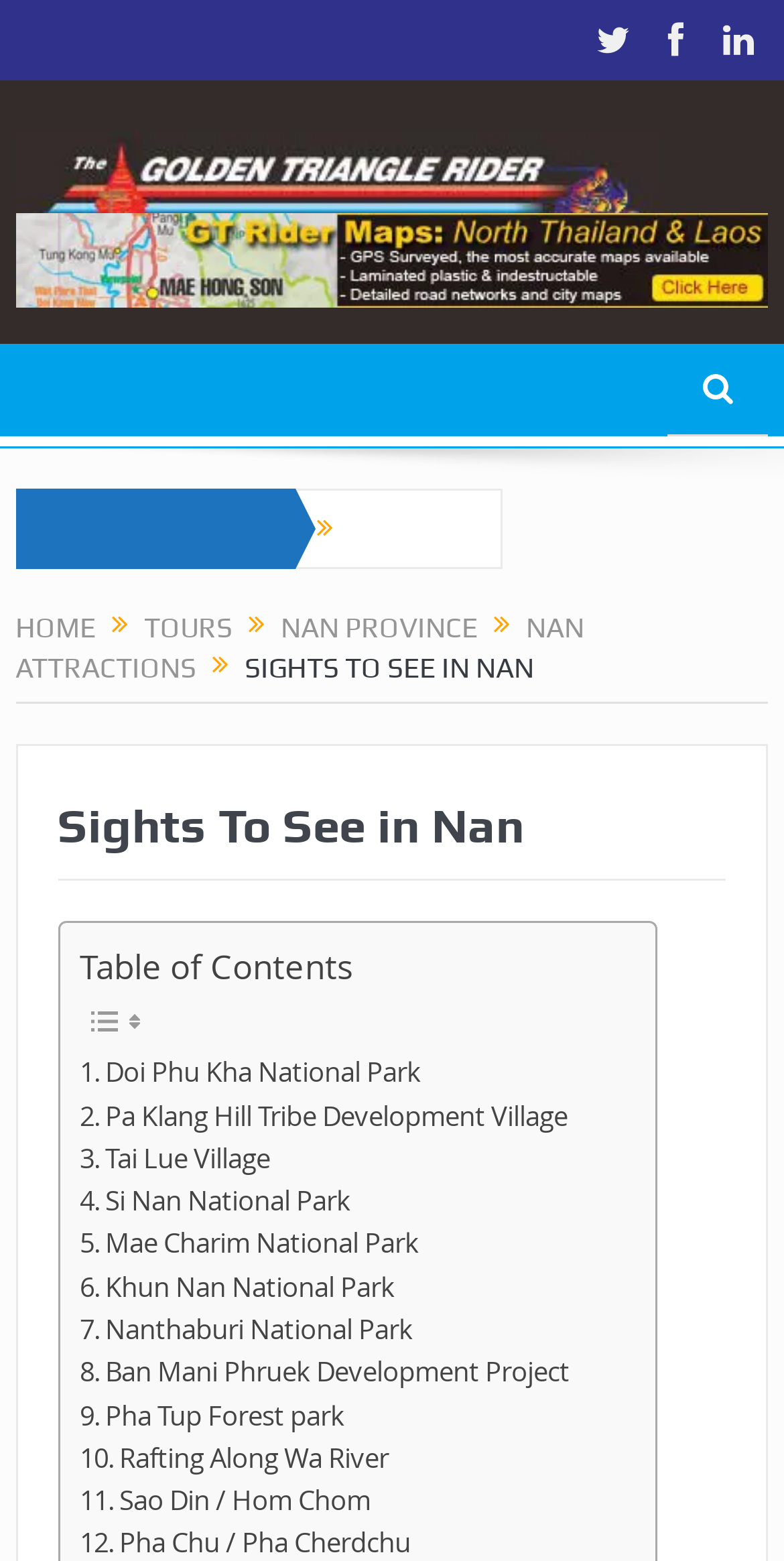Please identify the primary heading on the webpage and return its text.

Sights To See in Nan